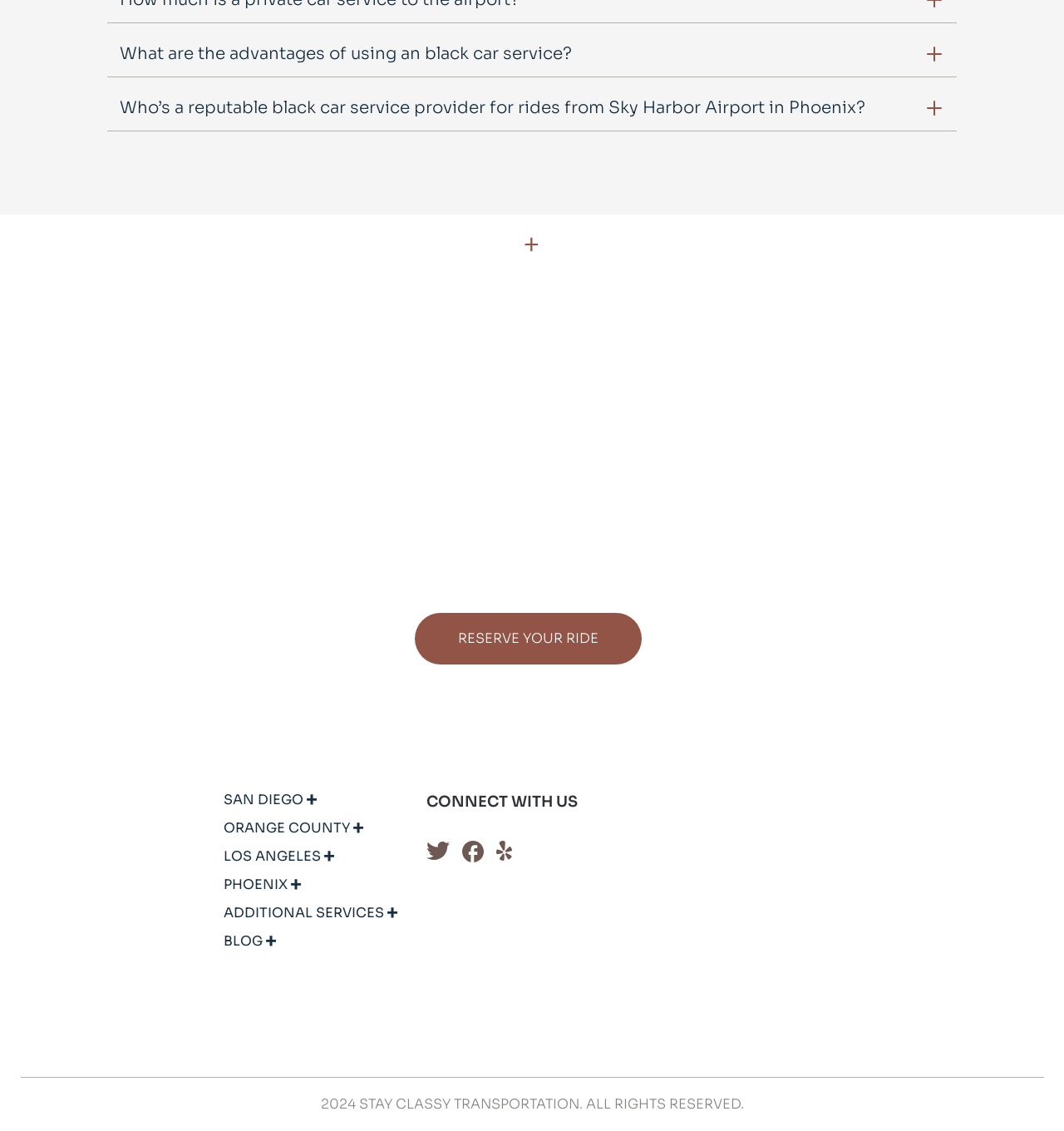Given the element description, predict the bounding box coordinates in the format (top-left x, top-left y, bottom-right x, bottom-right y). Make sure all values are between 0 and 1. Here is the element description: Phoenix area

[0.338, 0.21, 0.42, 0.225]